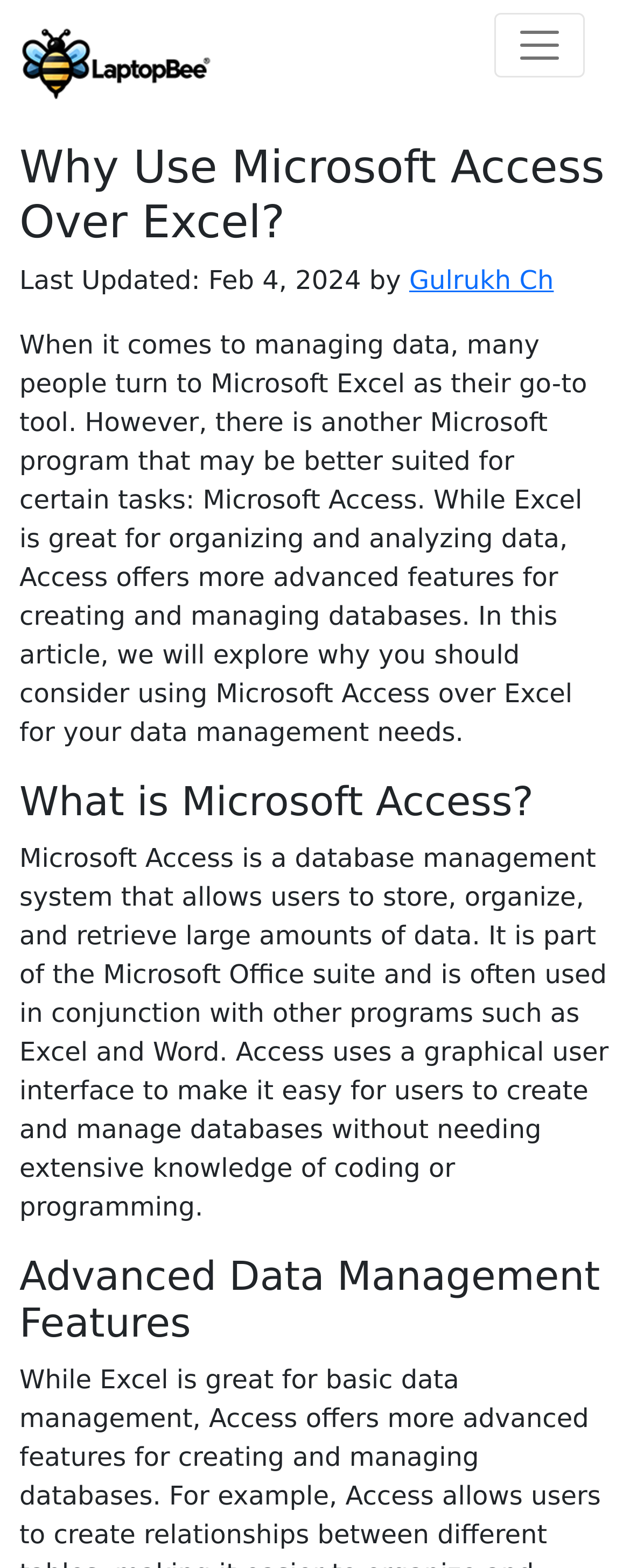Offer a meticulous description of the webpage's structure and content.

The webpage is about comparing Microsoft Access and Microsoft Excel for data management. At the top left corner, there is a LaptopBee logo, which is an image linked to the website's homepage. Next to the logo, there is a toggle navigation button. 

Below the logo, there is a heading that reads "Why Use Microsoft Access Over Excel?" followed by a static text indicating the last update date and the author's name, Gulrukh Ch. 

The main content of the webpage starts with a paragraph that explains the difference between Microsoft Excel and Microsoft Access for data management. This paragraph is positioned below the heading and the author information. 

Further down, there are three headings: "What is Microsoft Access?", "Advanced Data Management Features", and possibly more that are not shown in the provided accessibility tree. The first heading, "What is Microsoft Access?", is followed by a static text that describes Microsoft Access as a database management system. This text is positioned below the first heading.